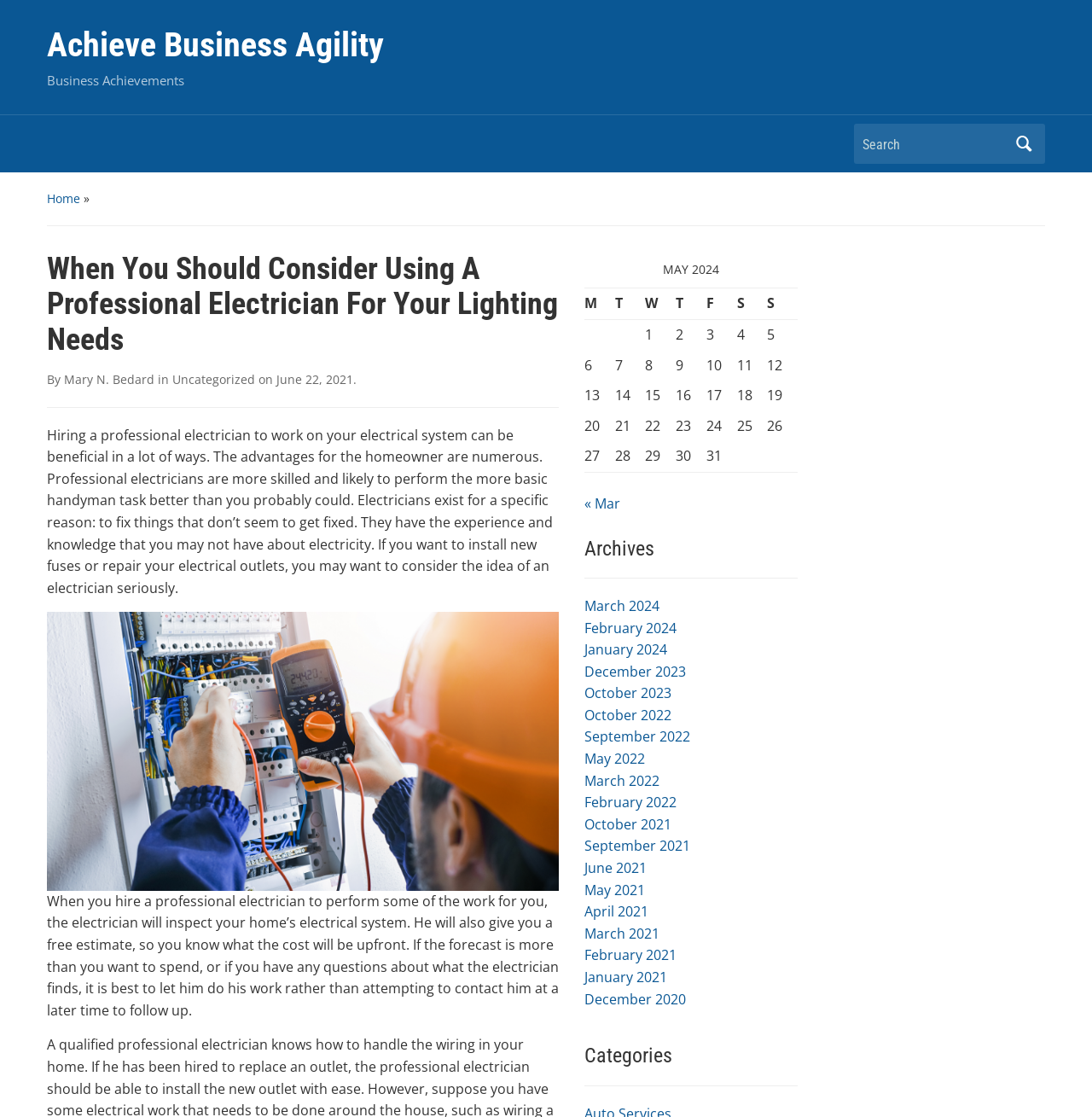Please identify the primary heading on the webpage and return its text.

Achieve Business Agility